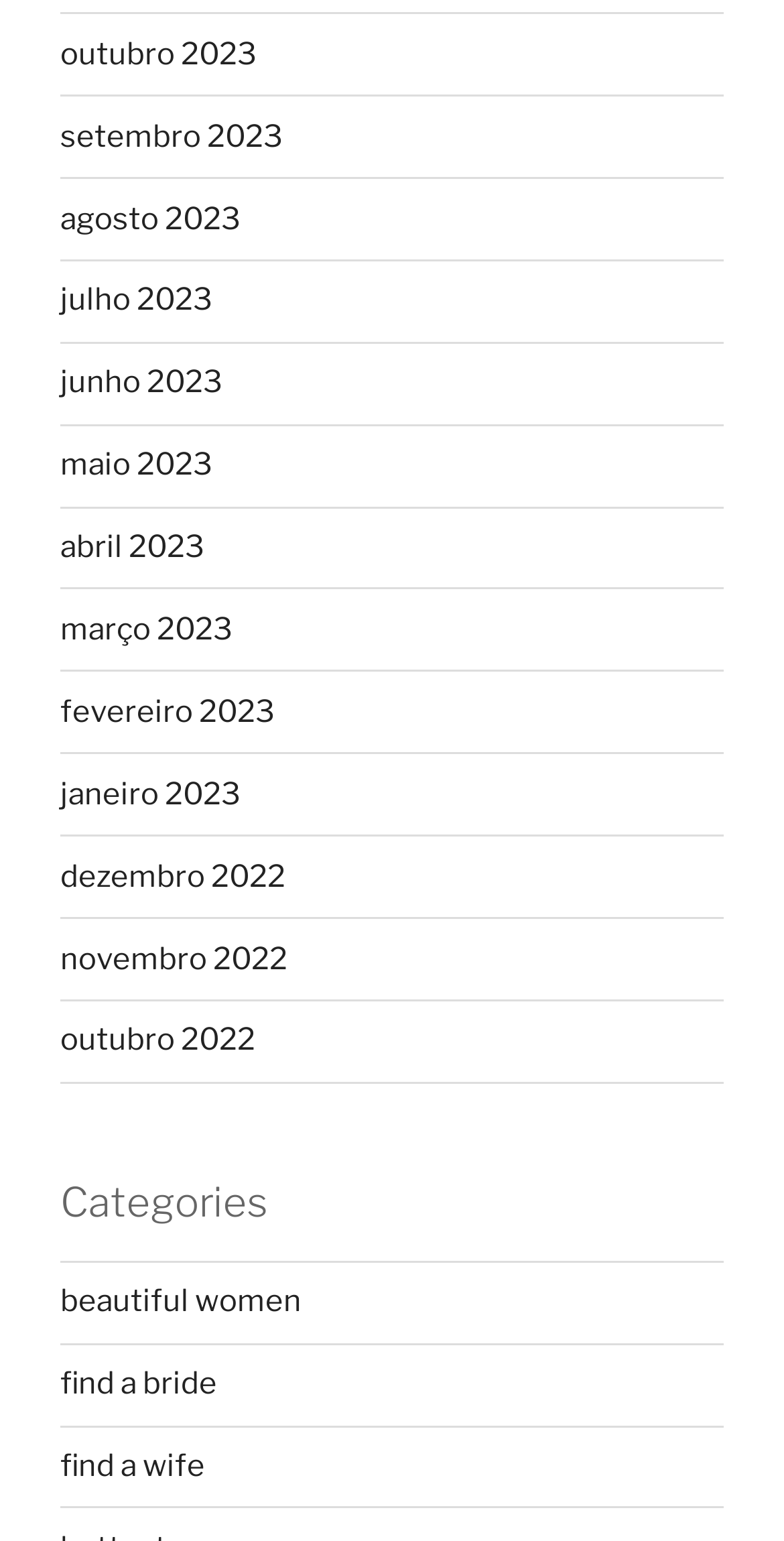Determine the bounding box coordinates for the area that should be clicked to carry out the following instruction: "browse Categories".

[0.077, 0.762, 0.923, 0.798]